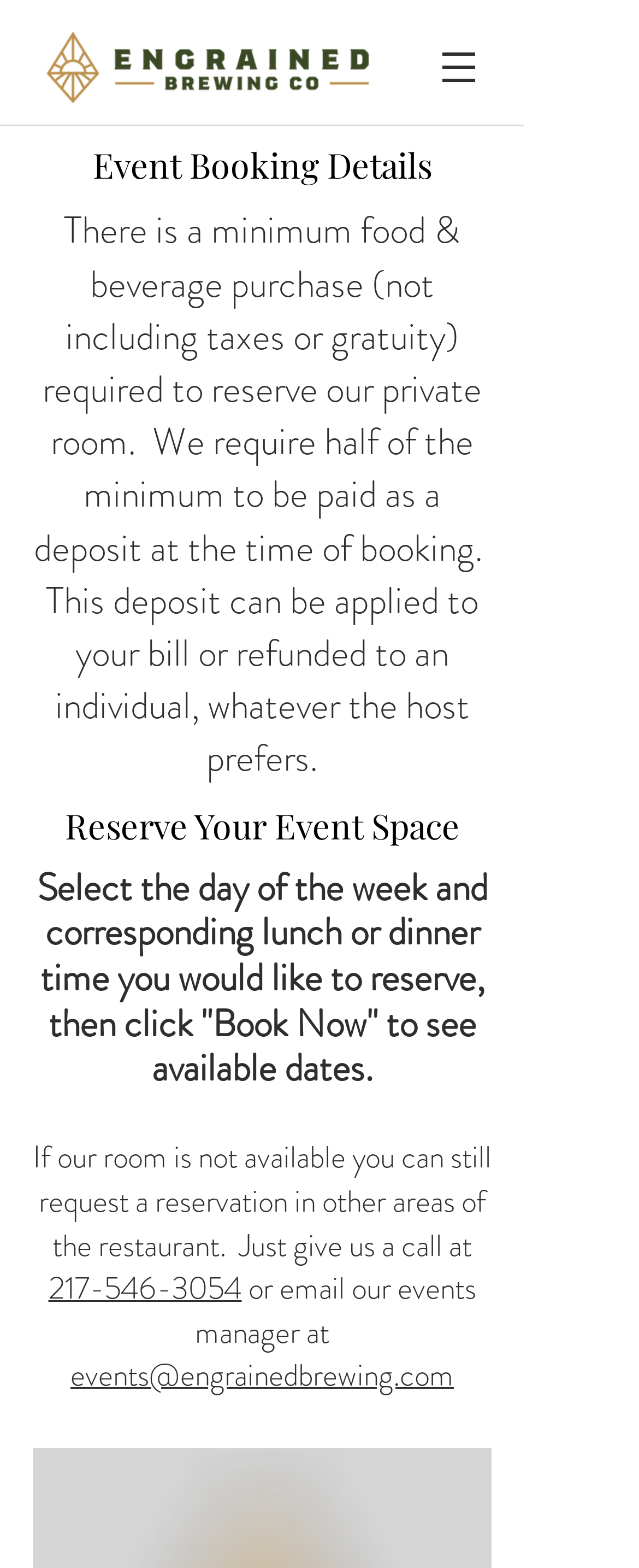Who should I contact for event inquiries?
Respond to the question with a well-detailed and thorough answer.

For any event-related inquiries, I should contact the events manager at events@engrainedbrewing.com or call them at 217-546-3054.